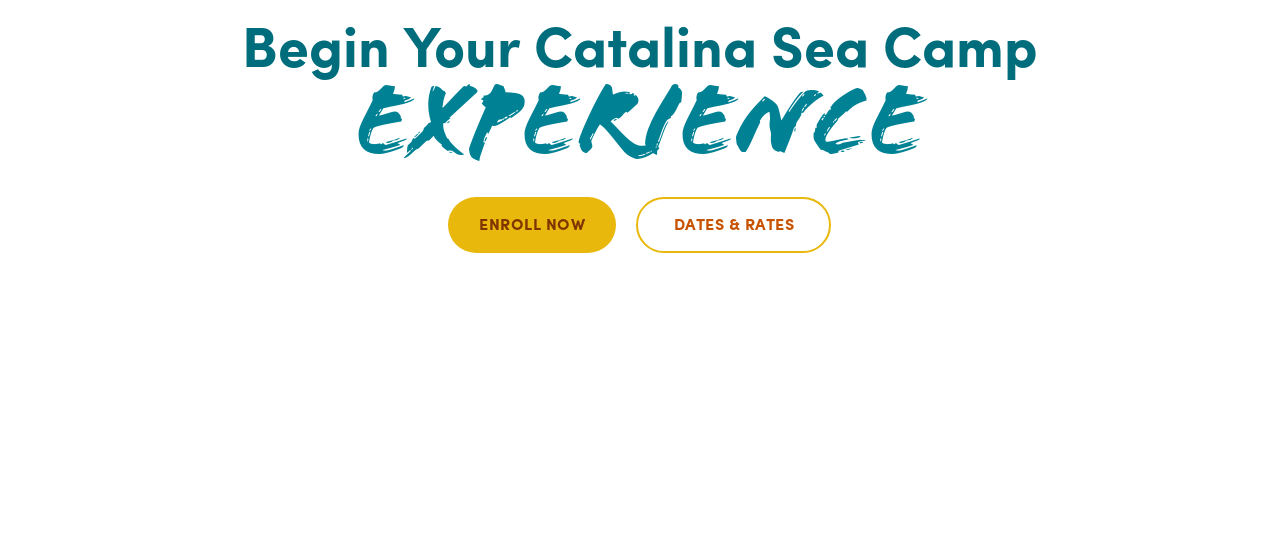Present a detailed portrayal of the image.

An inviting banner promoting the Catalina Sea Camp experience highlights the message "Begin Your Catalina Sea Camp Experience" in a playful, bold font. Below this vibrant title, two prominent buttons encourage action: "ENROLL NOW" in a bright yellow, rounded shape, and "DATES & RATES" outlined to provide essential information for prospective campers. The layout exudes a sense of adventure and warmth, enticing viewers to engage with this unique seaside opportunity.